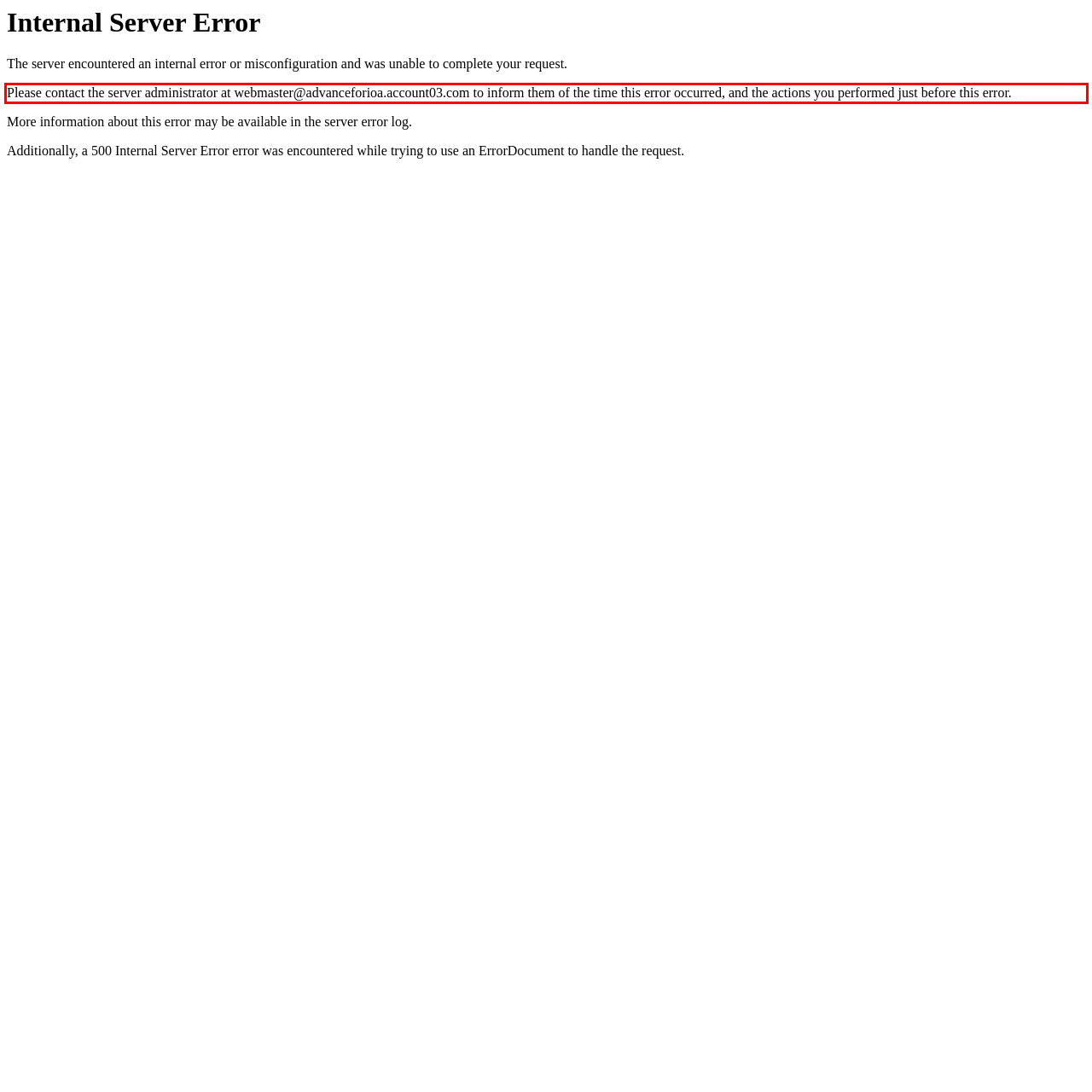Please analyze the provided webpage screenshot and perform OCR to extract the text content from the red rectangle bounding box.

Please contact the server administrator at webmaster@advanceforioa.account03.com to inform them of the time this error occurred, and the actions you performed just before this error.